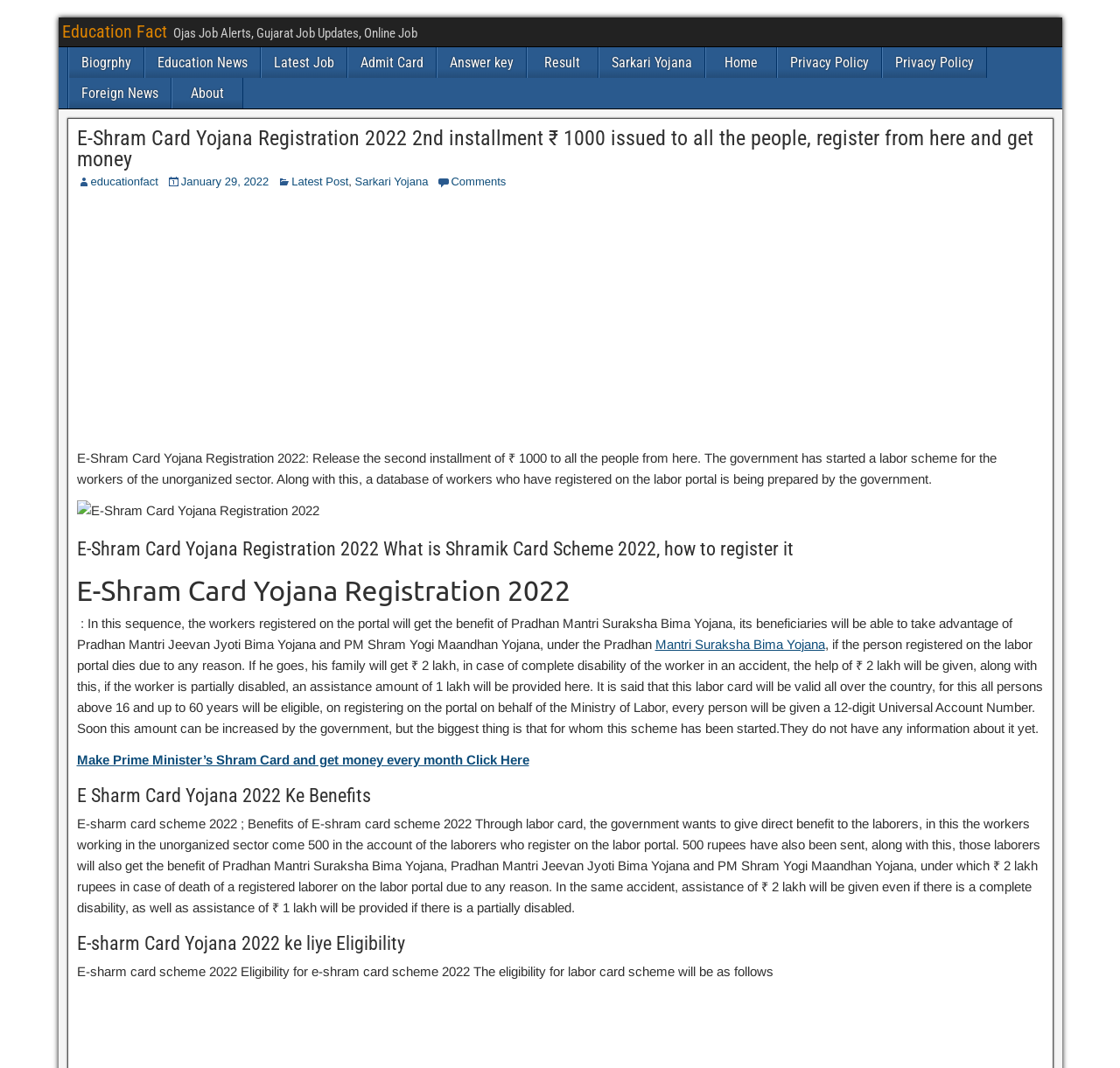Please extract the primary headline from the webpage.

E-Shram Card Yojana Registration 2022 2nd installment ₹ 1000 issued to all the people, register from here and get money